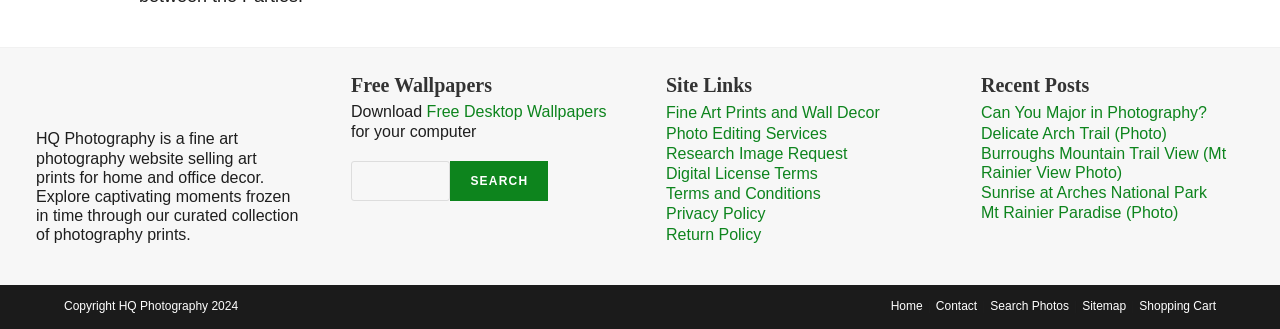Based on the visual content of the image, answer the question thoroughly: What can be downloaded from this website?

The link element with the text 'Free Desktop Wallpapers' and the StaticText element with the text 'Download' suggest that users can download free desktop wallpapers from this website.